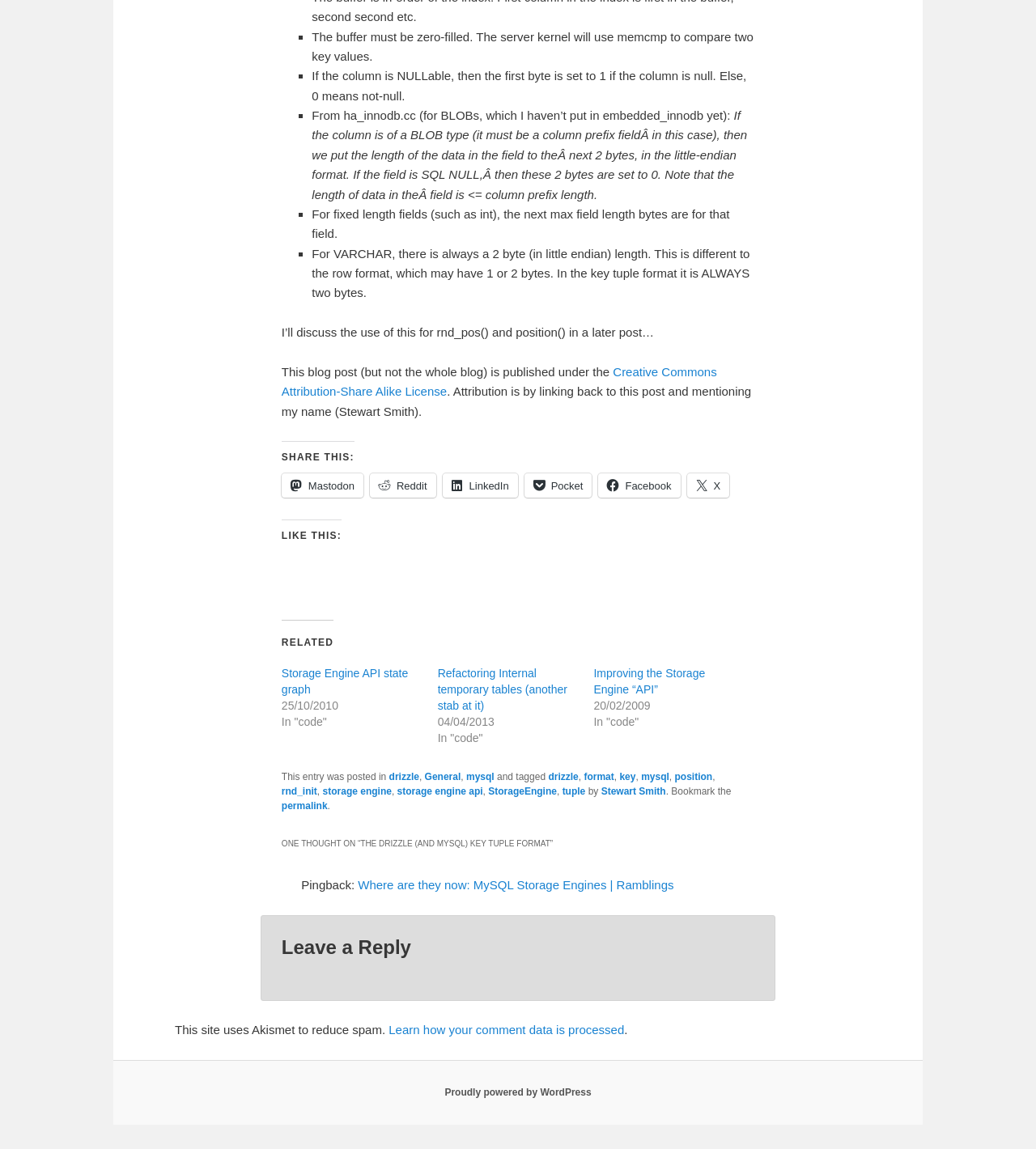Carefully observe the image and respond to the question with a detailed answer:
What is the format of the length of data in the field for BLOB type columns?

According to the text, 'If the column is of a BLOB type (it must be a column prefix field in this case), then we put the length of the data in the field to the next 2 bytes, in the little-endian format.'